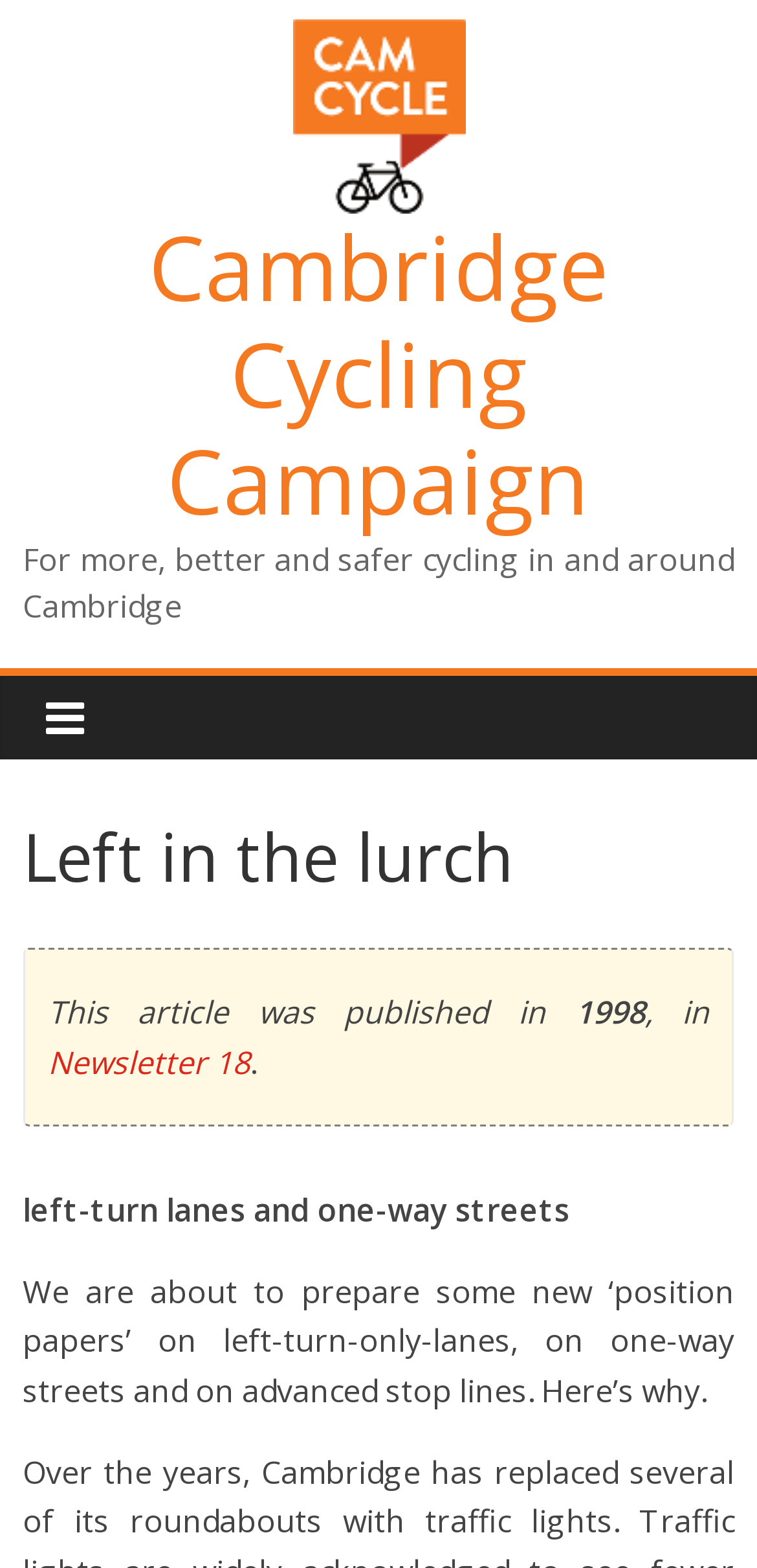What is the title of the article?
Please ensure your answer is as detailed and informative as possible.

The title of the article can be found in the heading element that says 'Left in the lurch', which is located near the top of the webpage.